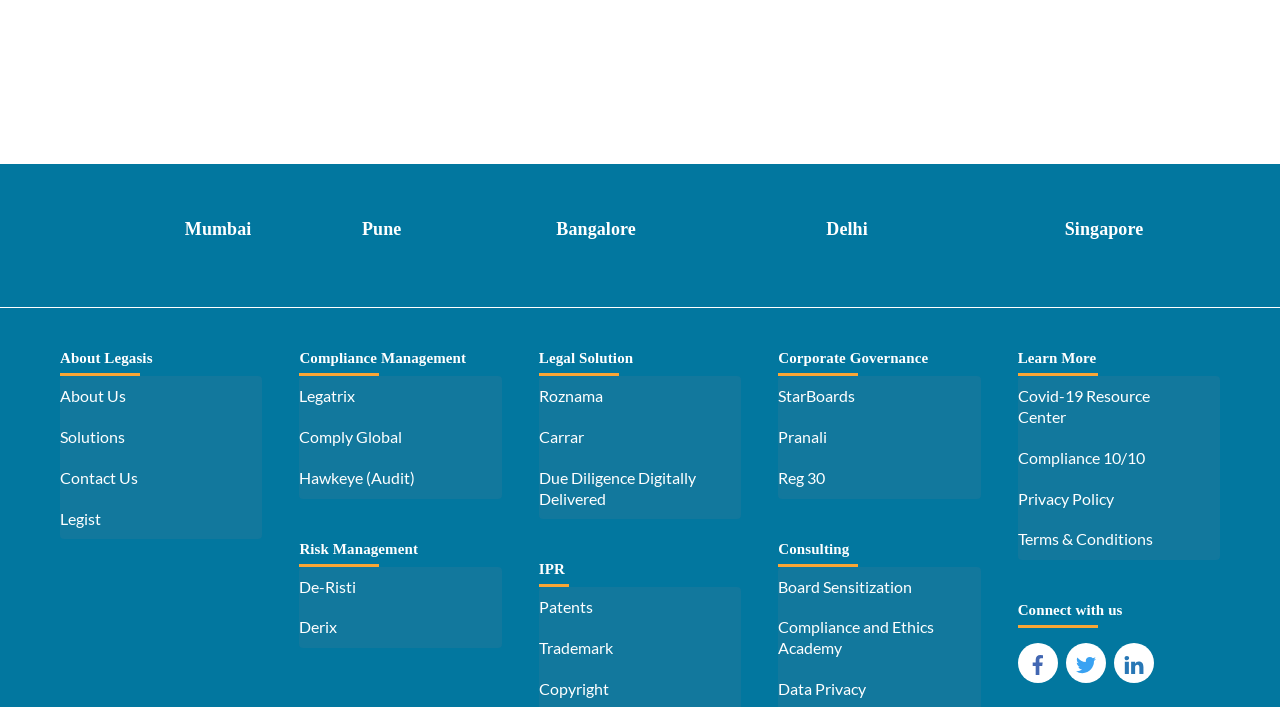How can users connect with the company on social media?
Please provide a comprehensive and detailed answer to the question.

In the 'Connect with us' section, I found links to the company's social media profiles, including Facebook, Twitter, and LinkedIn. These links are accompanied by images of the respective social media logos, indicating that users can click on them to connect with the company on these platforms.